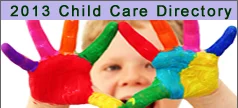Give a thorough caption of the image, focusing on all visible elements.

The image features a vibrant and playful design for the "2013 Child Care Directory." In the foreground, a child with colorful, painted hands holds them up, showcasing a variety of bright colors—including red, blue, green, yellow, and purple—symbolizing creativity and playfulness. The background of the image is a soft gradient, enhancing the cheerful theme, while the title "2013 Child Care Directory" is prominently displayed in bold text at the top. This depiction emphasizes the importance of child care and early childhood education, inviting families to explore available resources in the child care sector.